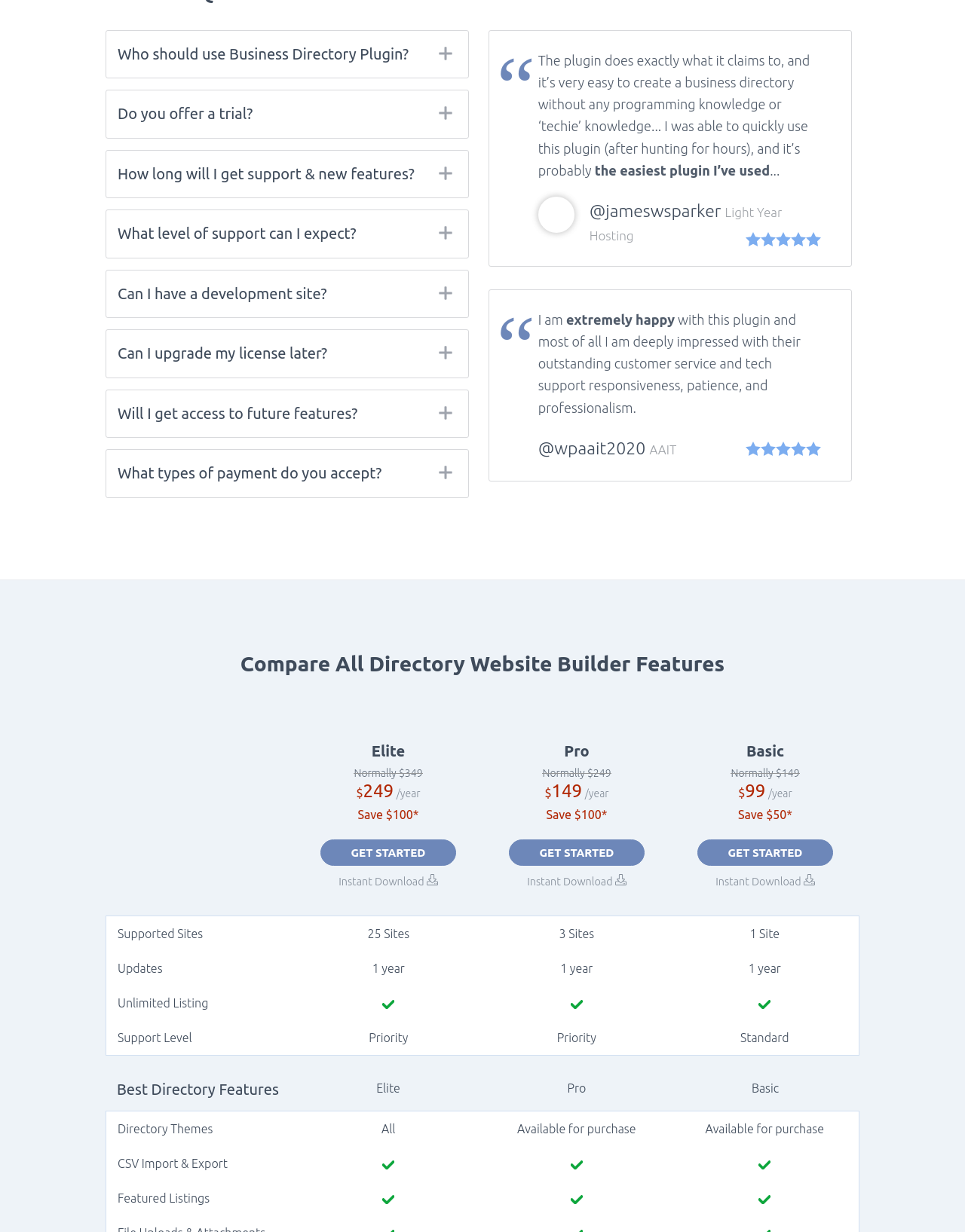What is the purpose of the Business Directory Plugin?
Please use the image to deliver a detailed and complete answer.

Based on the webpage, it appears that the Business Directory Plugin is designed to help users create a business directory without requiring any programming knowledge or technical expertise. The plugin seems to offer various features and support options, as evident from the FAQs and customer testimonials on the webpage.